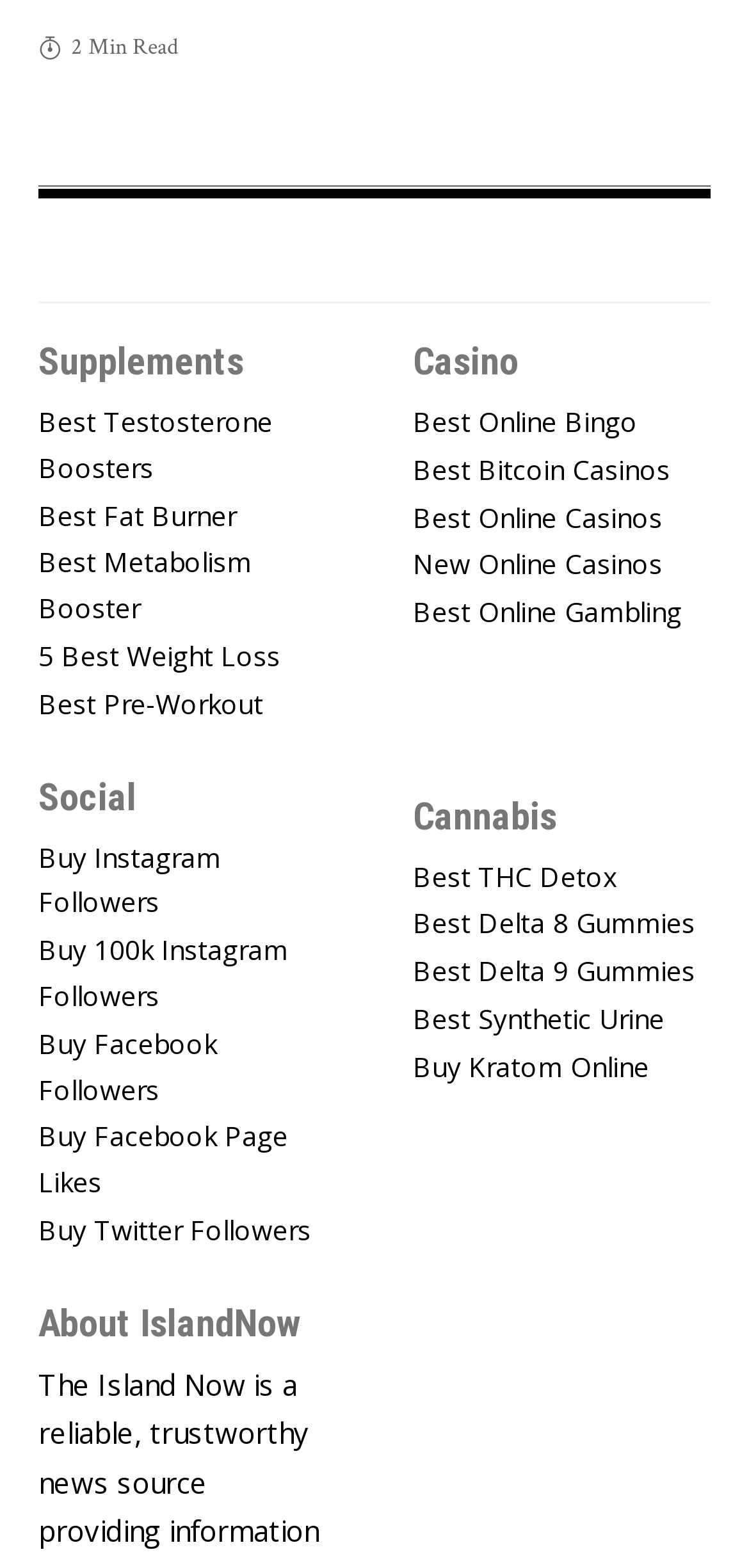Please identify the bounding box coordinates of the area that needs to be clicked to follow this instruction: "Learn about Buy Instagram Followers".

[0.051, 0.532, 0.449, 0.596]